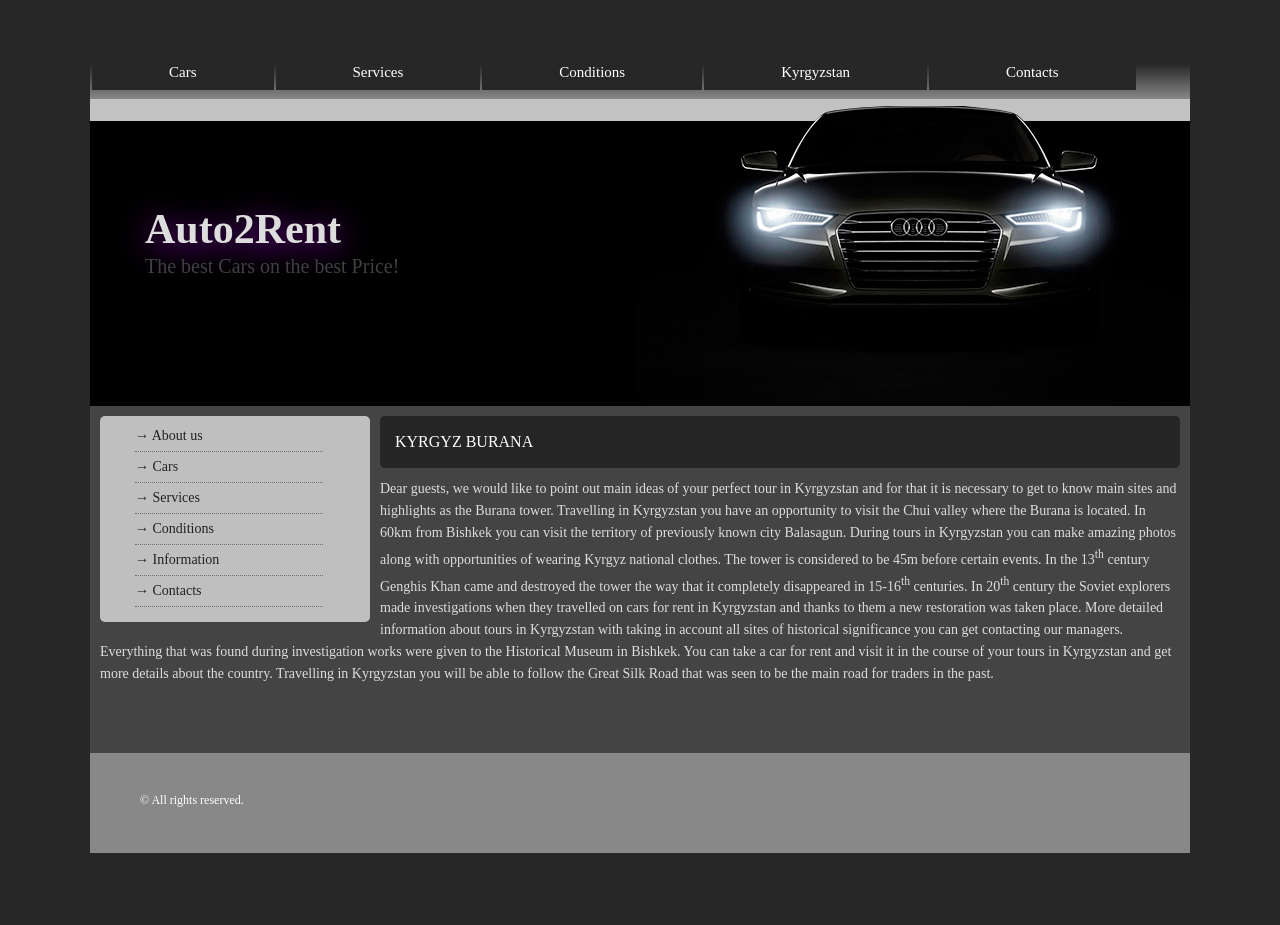Determine the bounding box coordinates (top-left x, top-left y, bottom-right x, bottom-right y) of the UI element described in the following text: → Cars

[0.105, 0.496, 0.139, 0.512]